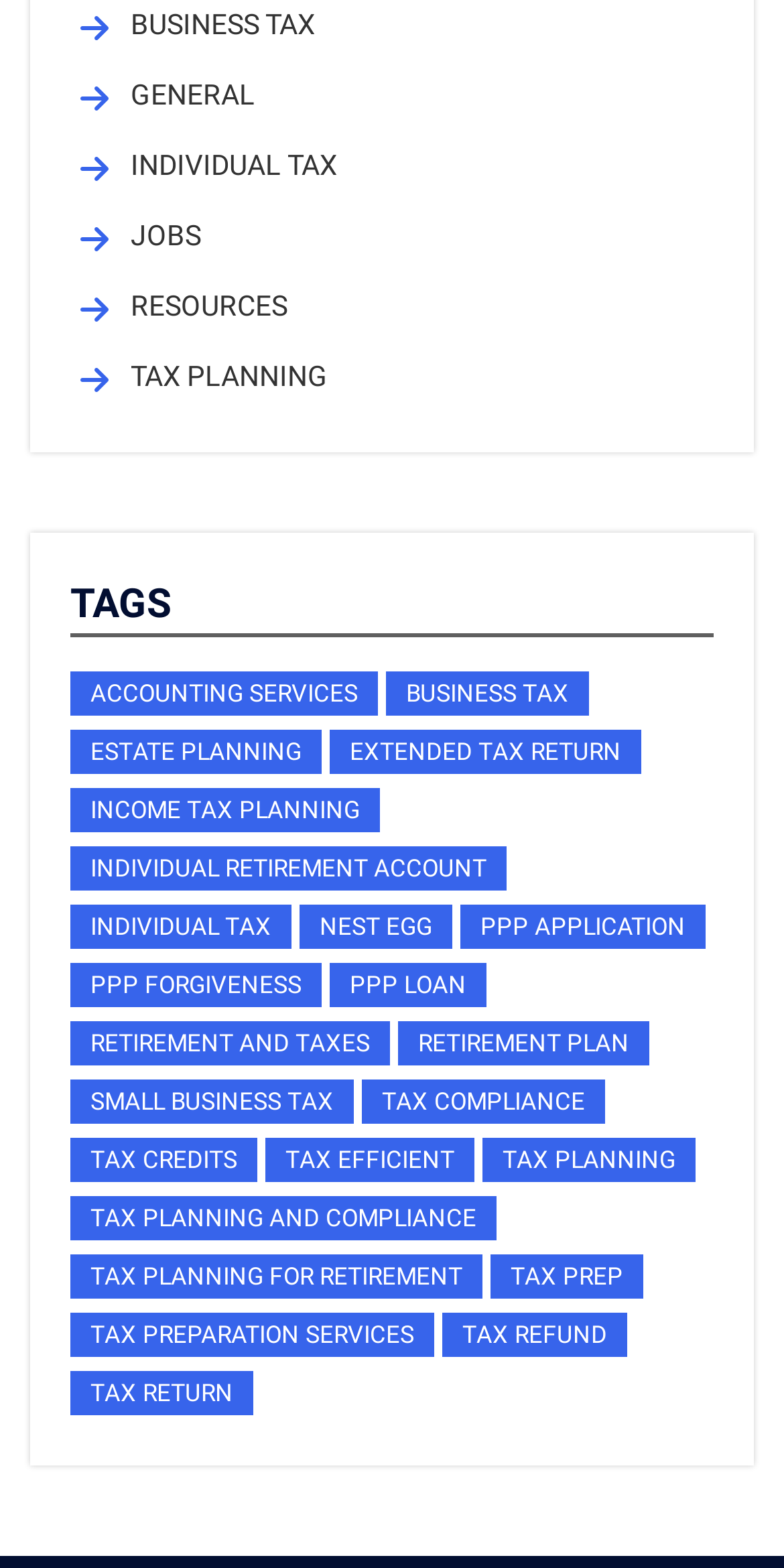Bounding box coordinates must be specified in the format (top-left x, top-left y, bottom-right x, bottom-right y). All values should be floating point numbers between 0 and 1. What are the bounding box coordinates of the UI element described as: alt="Instadapp"

None